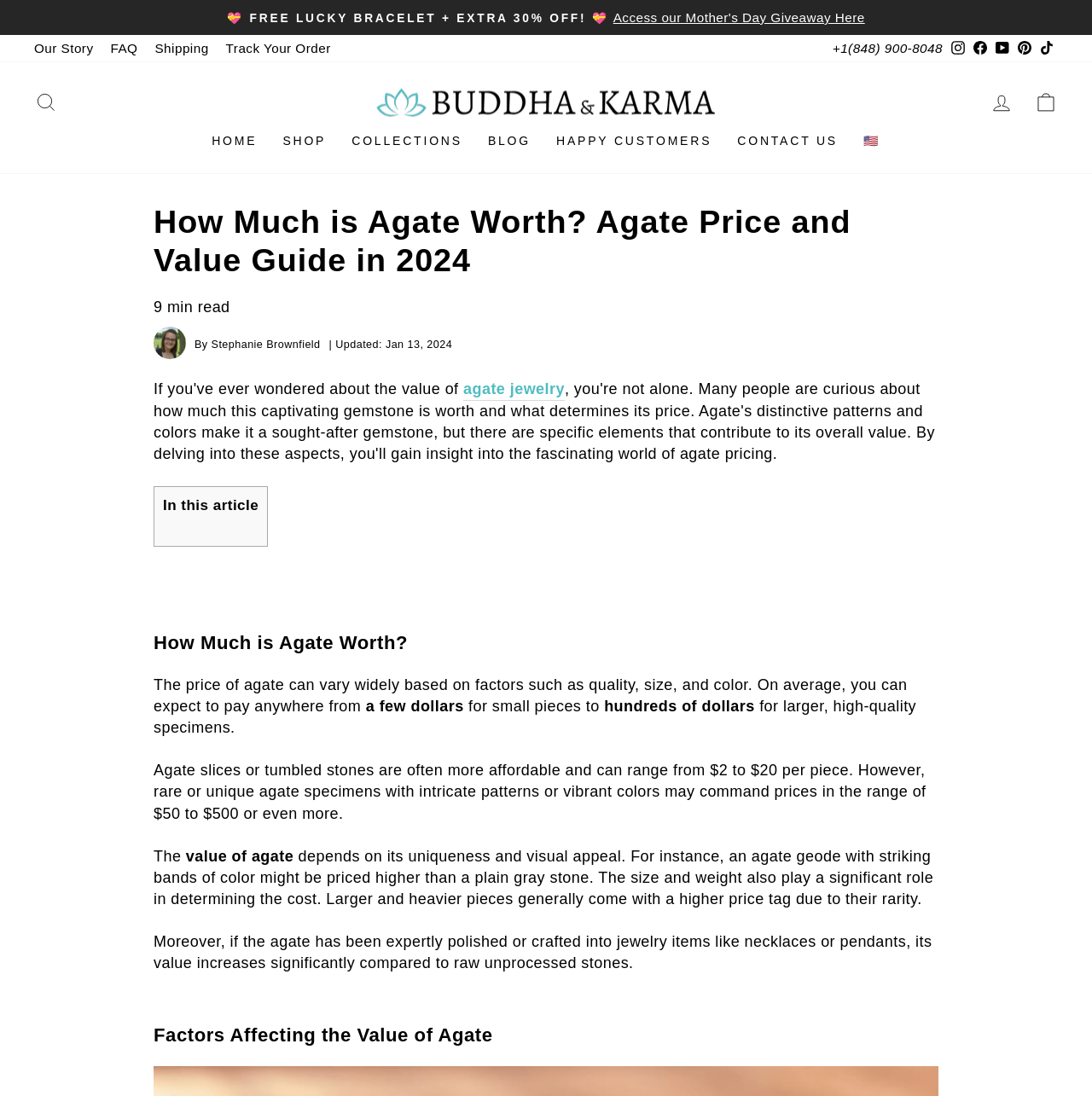What is the average price range of agate?
Based on the visual information, provide a detailed and comprehensive answer.

The average price range of agate can be found in the article section of the webpage, where it says 'On average, you can expect to pay anywhere from a few dollars for small pieces to hundreds of dollars for larger, high-quality specimens.'